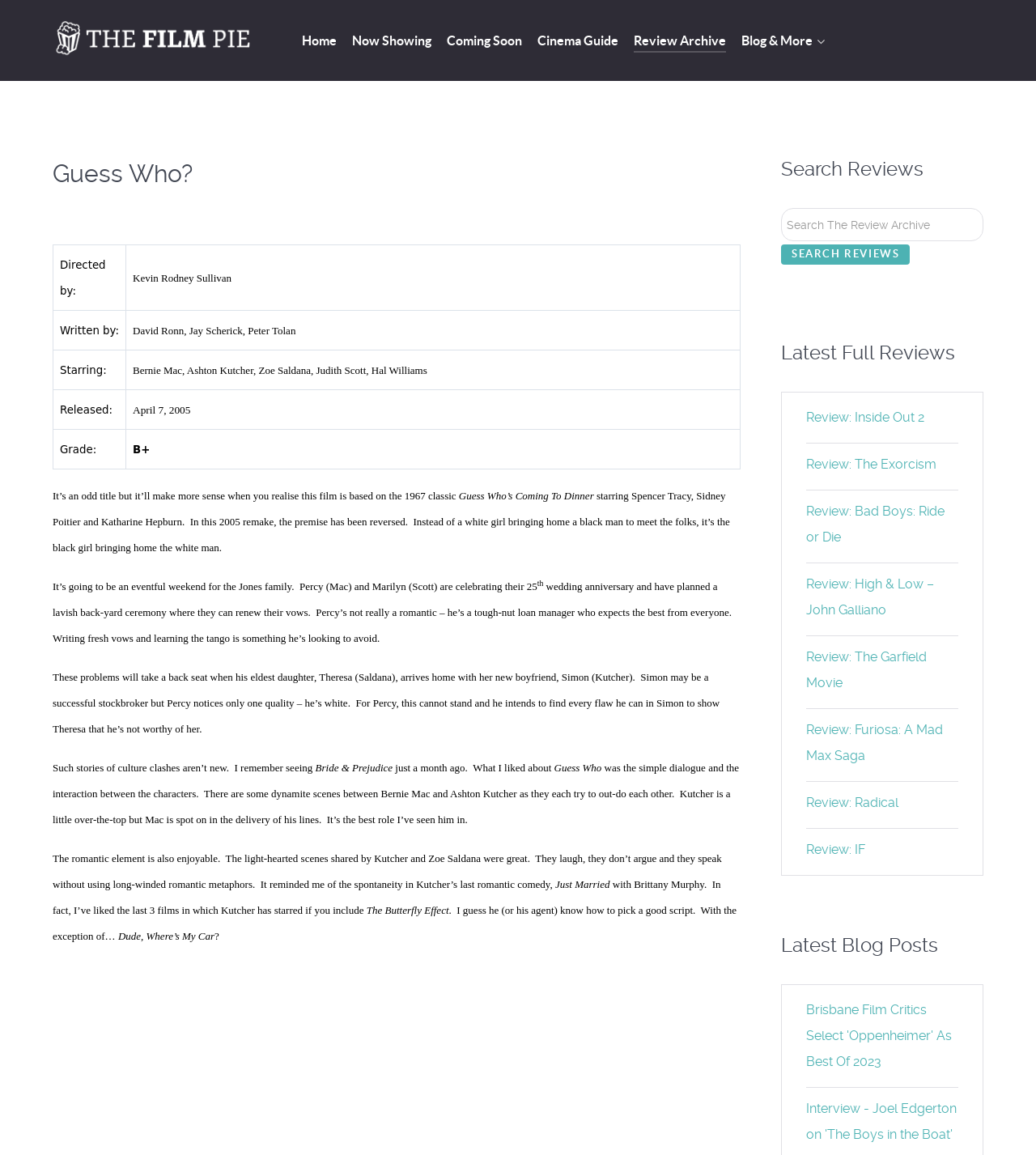Please predict the bounding box coordinates (top-left x, top-left y, bottom-right x, bottom-right y) for the UI element in the screenshot that fits the description: Review: Inside Out 2

[0.778, 0.355, 0.892, 0.368]